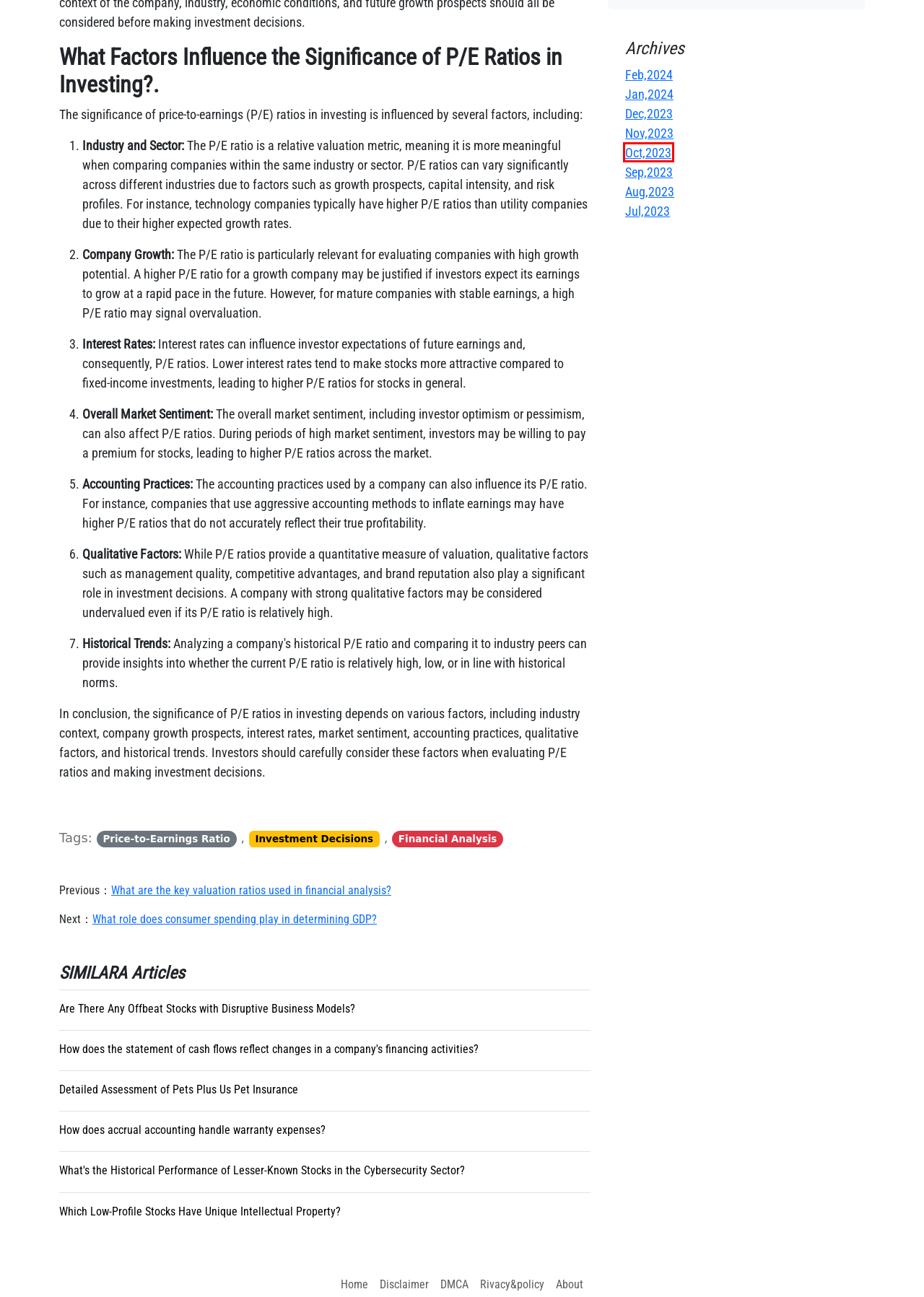You have a screenshot of a webpage with an element surrounded by a red bounding box. Choose the webpage description that best describes the new page after clicking the element inside the red bounding box. Here are the candidates:
A. Archives - Oct 2023 - Whye.org
B. Archives - Sep 2023 - Whye.org
C. Archives - Jan 2024 - Whye.org
D. All Tags - Whye.org
E. Archives - Dec 2023 - Whye.org
F. Archives - Nov 2023 - Whye.org
G. WhyEduFinance: Exploring Financial Wisdom at WhyE.org
H. Archives - Aug 2023 - Whye.org

A